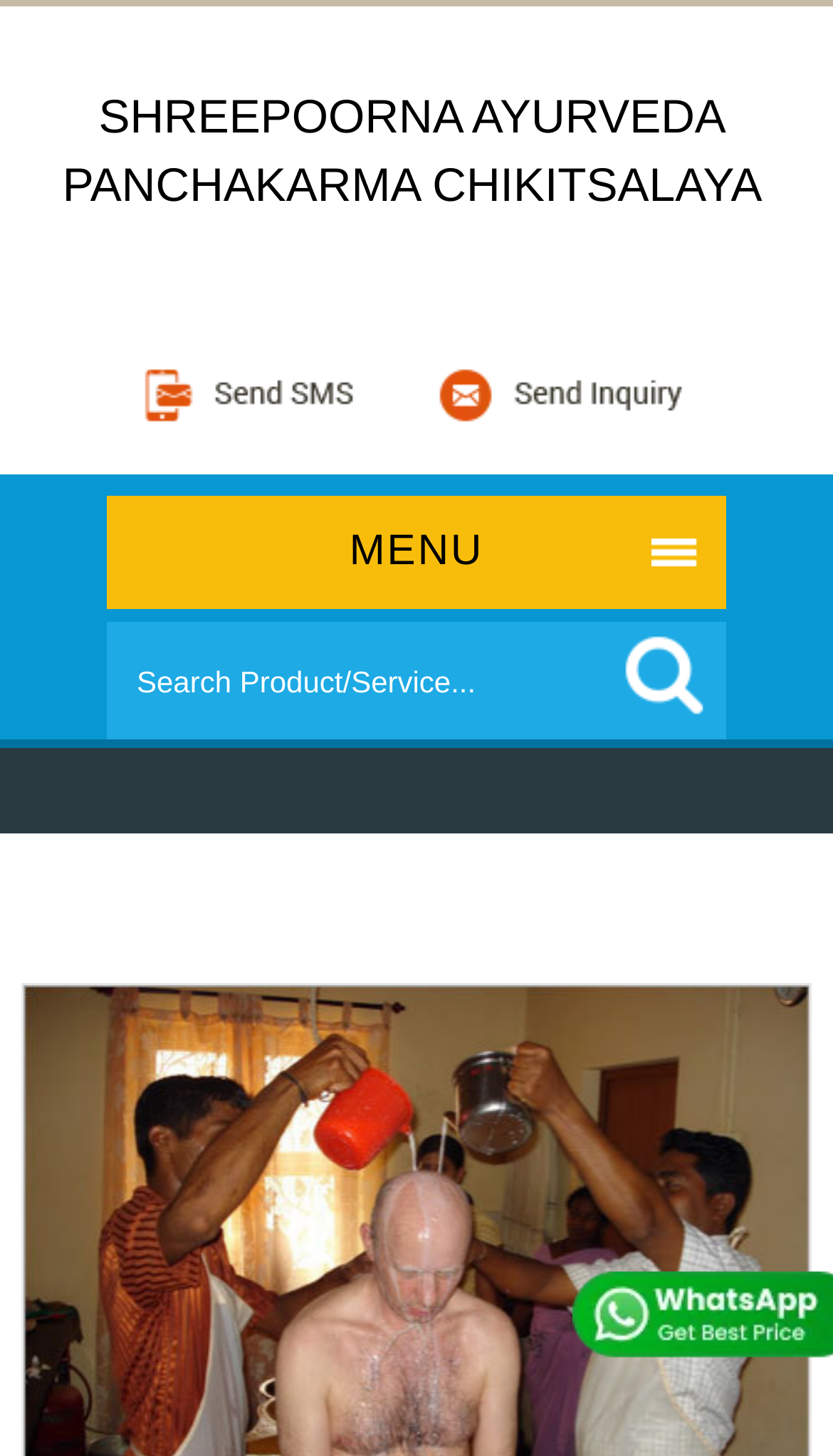What is the purpose of the textbox?
Look at the screenshot and respond with a single word or phrase.

To enter search query